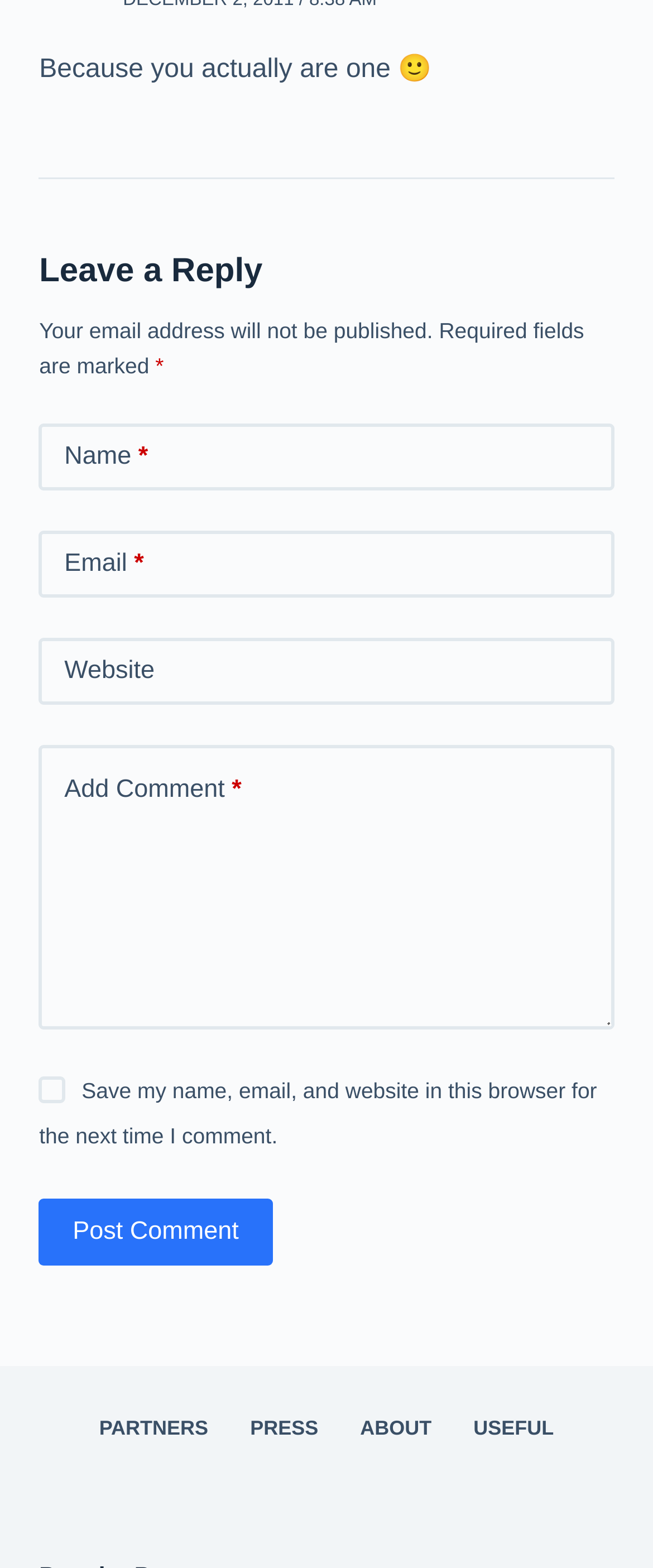Respond to the following question with a brief word or phrase:
How many menu items are there in the footer menu?

4